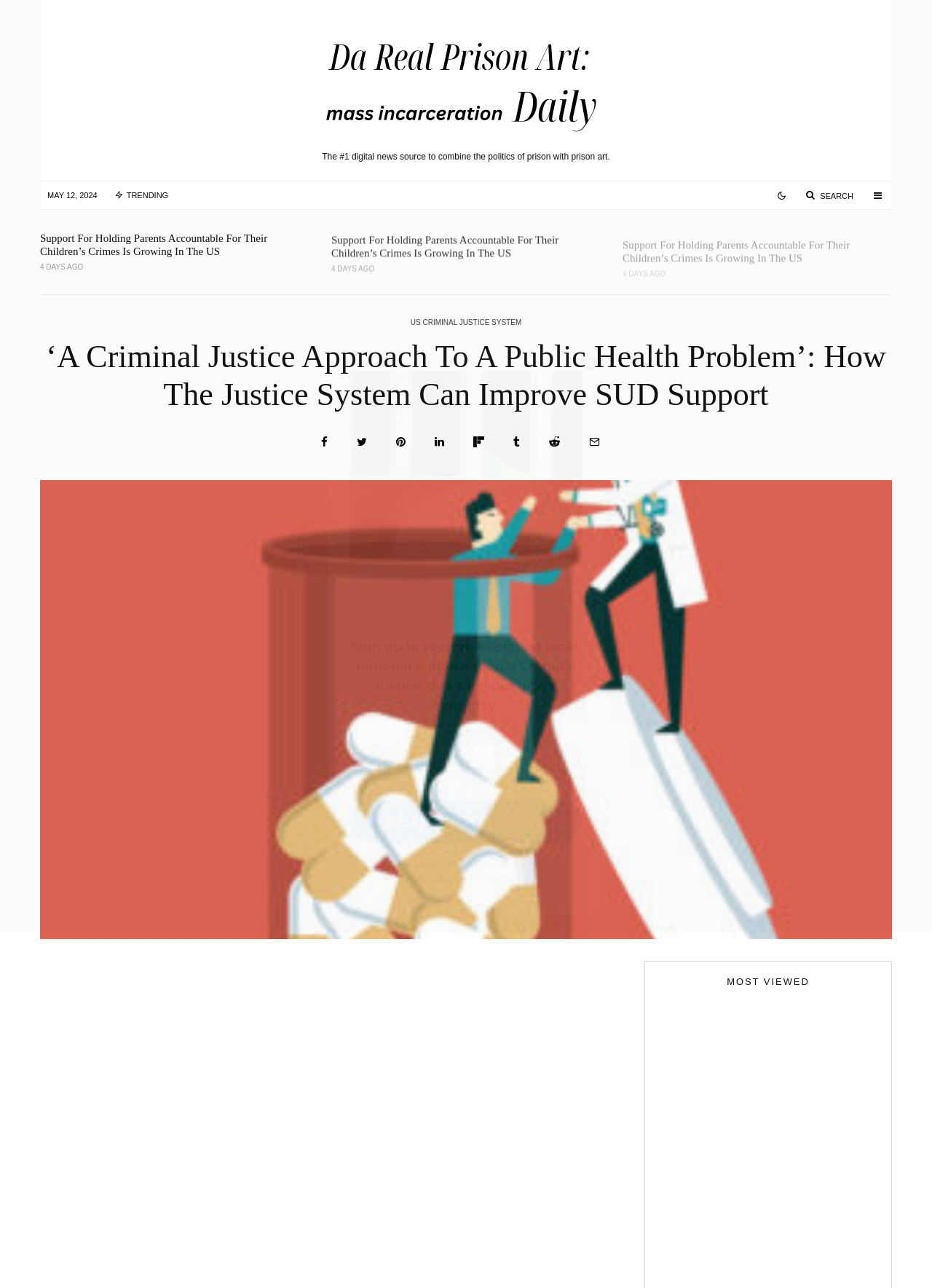Locate the bounding box coordinates of the clickable element to fulfill the following instruction: "Read the most viewed article". Provide the coordinates as four float numbers between 0 and 1 in the format [left, top, right, bottom].

[0.708, 0.809, 0.941, 0.922]